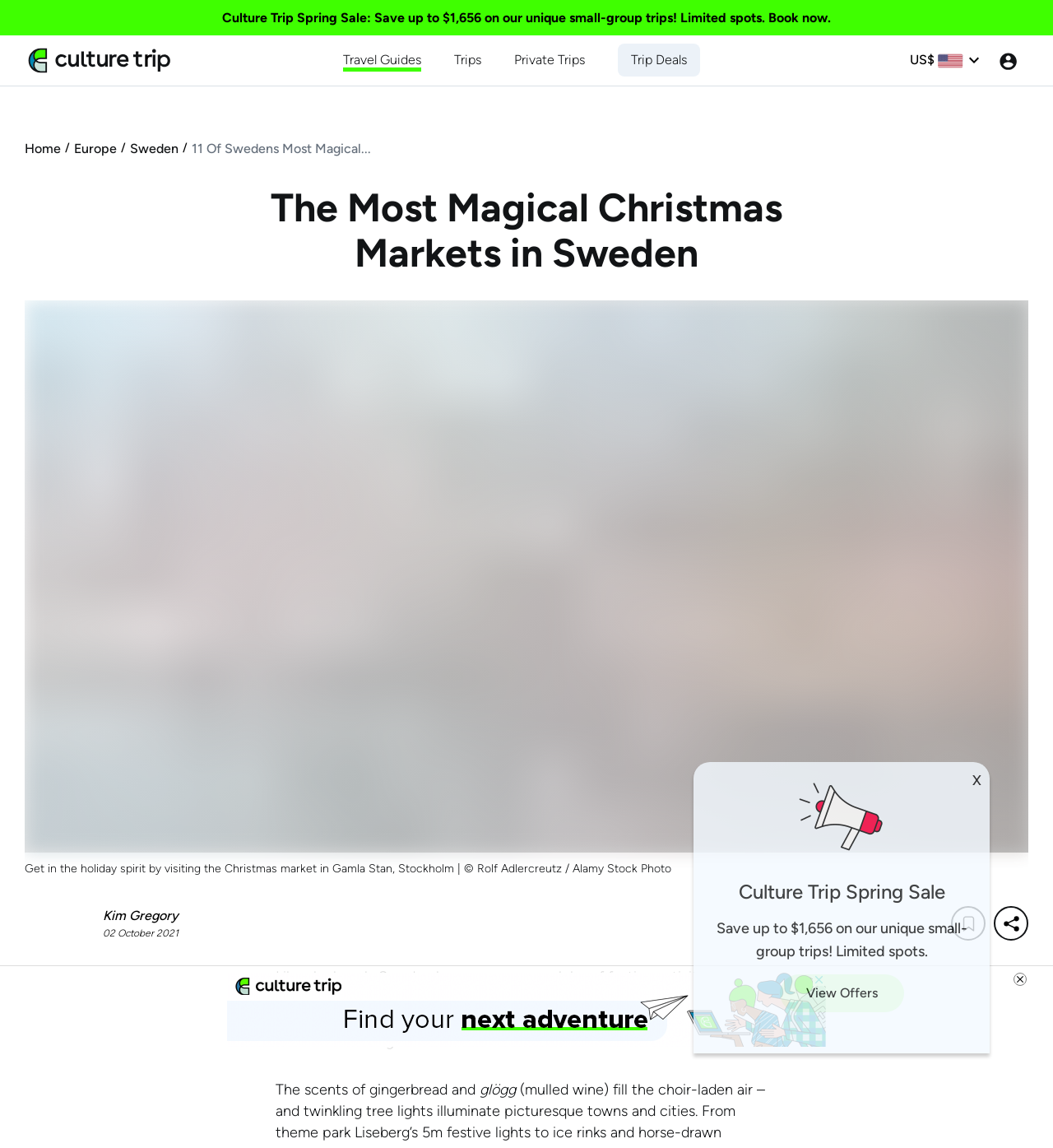Utilize the details in the image to give a detailed response to the question: What is the currency symbol used on the webpage?

The currency symbol is displayed next to the currency icon, which is located at the top-right corner of the webpage. The symbol is 'US$', indicating that the prices are in US dollars.